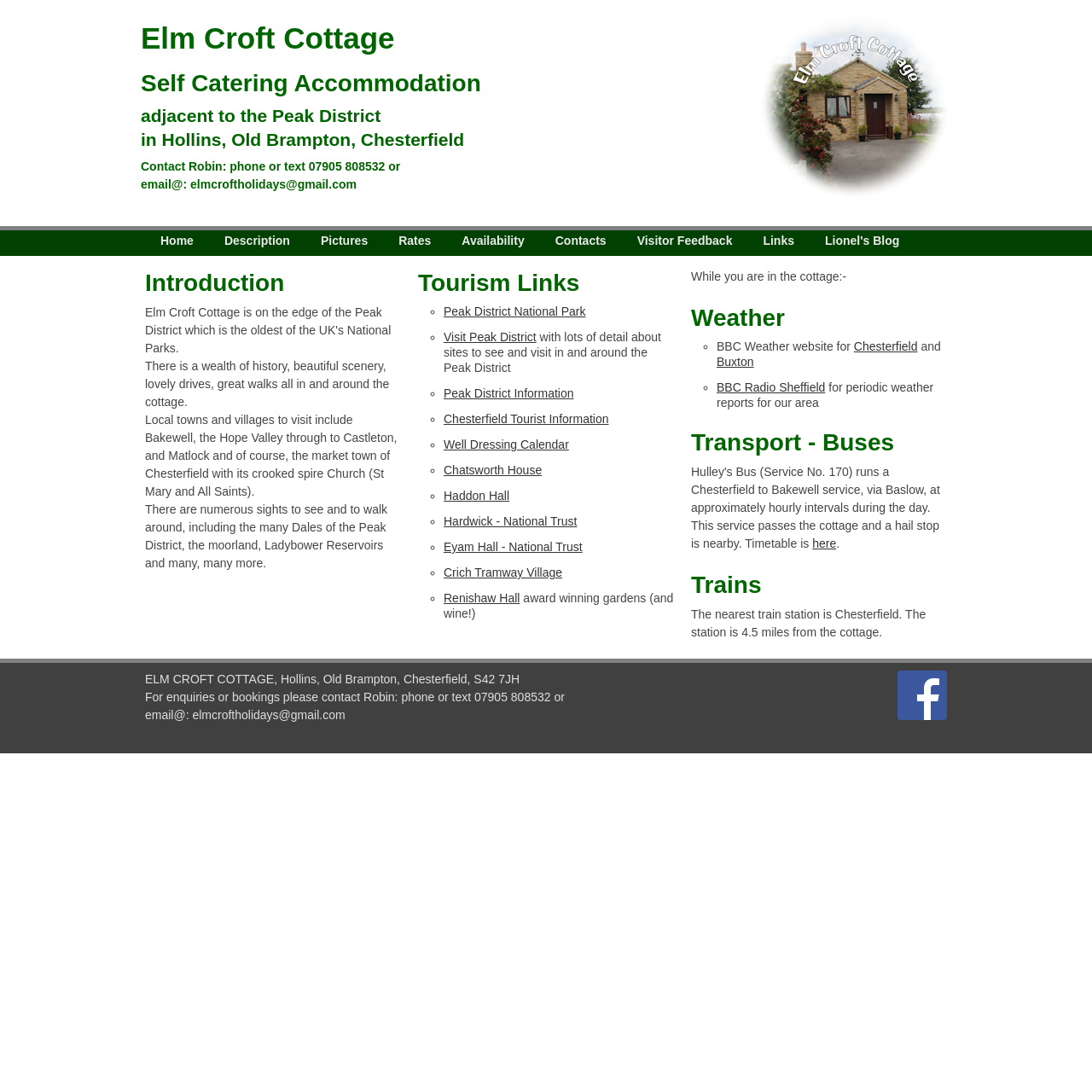Provide the bounding box coordinates for the UI element that is described by this text: "BBC Radio Sheffield". The coordinates should be in the form of four float numbers between 0 and 1: [left, top, right, bottom].

[0.656, 0.348, 0.756, 0.361]